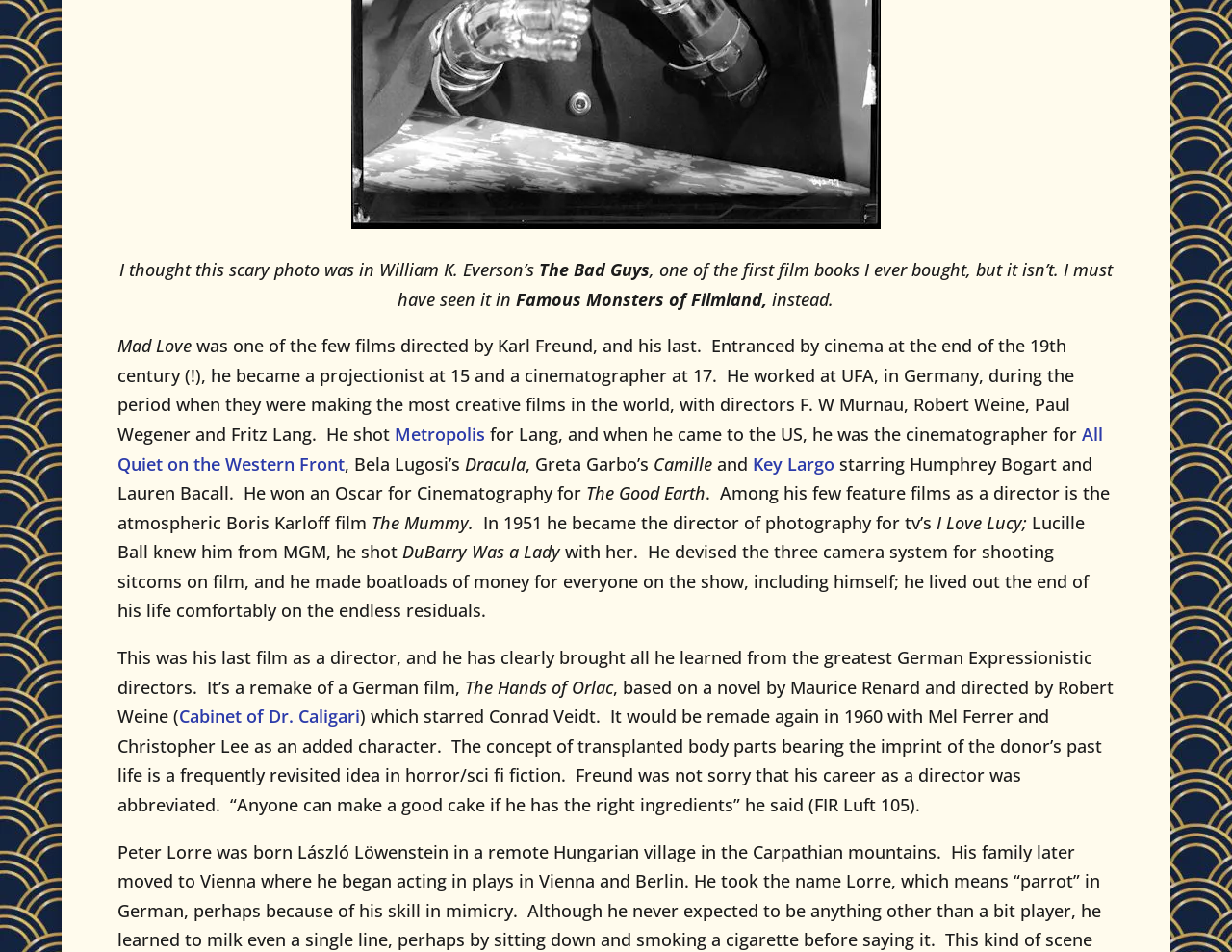Answer the question with a brief word or phrase:
What was the name of the film that starred Conrad Veidt?

The Hands of Orlac